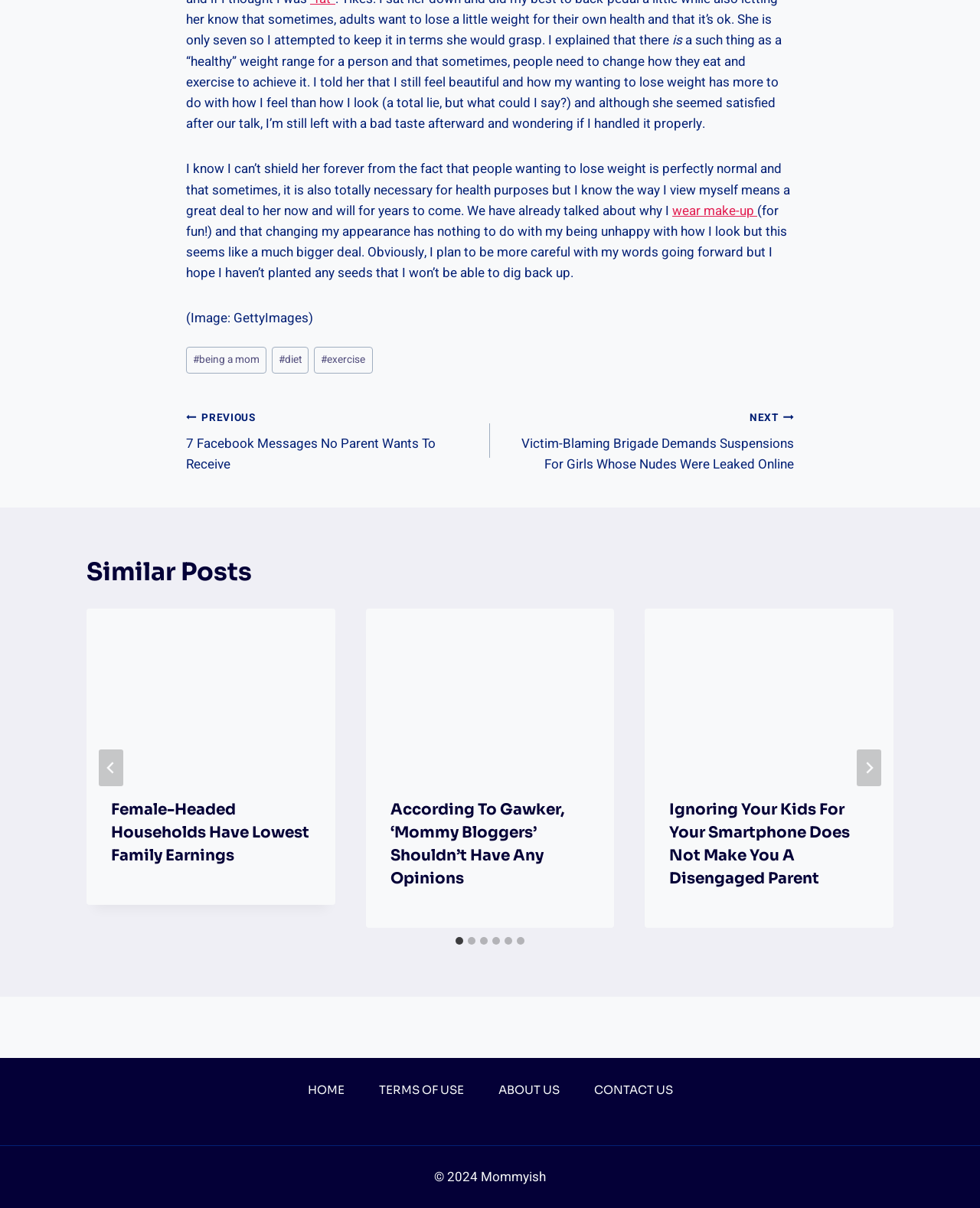Please find the bounding box coordinates (top-left x, top-left y, bottom-right x, bottom-right y) in the screenshot for the UI element described as follows: #being a mom

[0.19, 0.287, 0.272, 0.309]